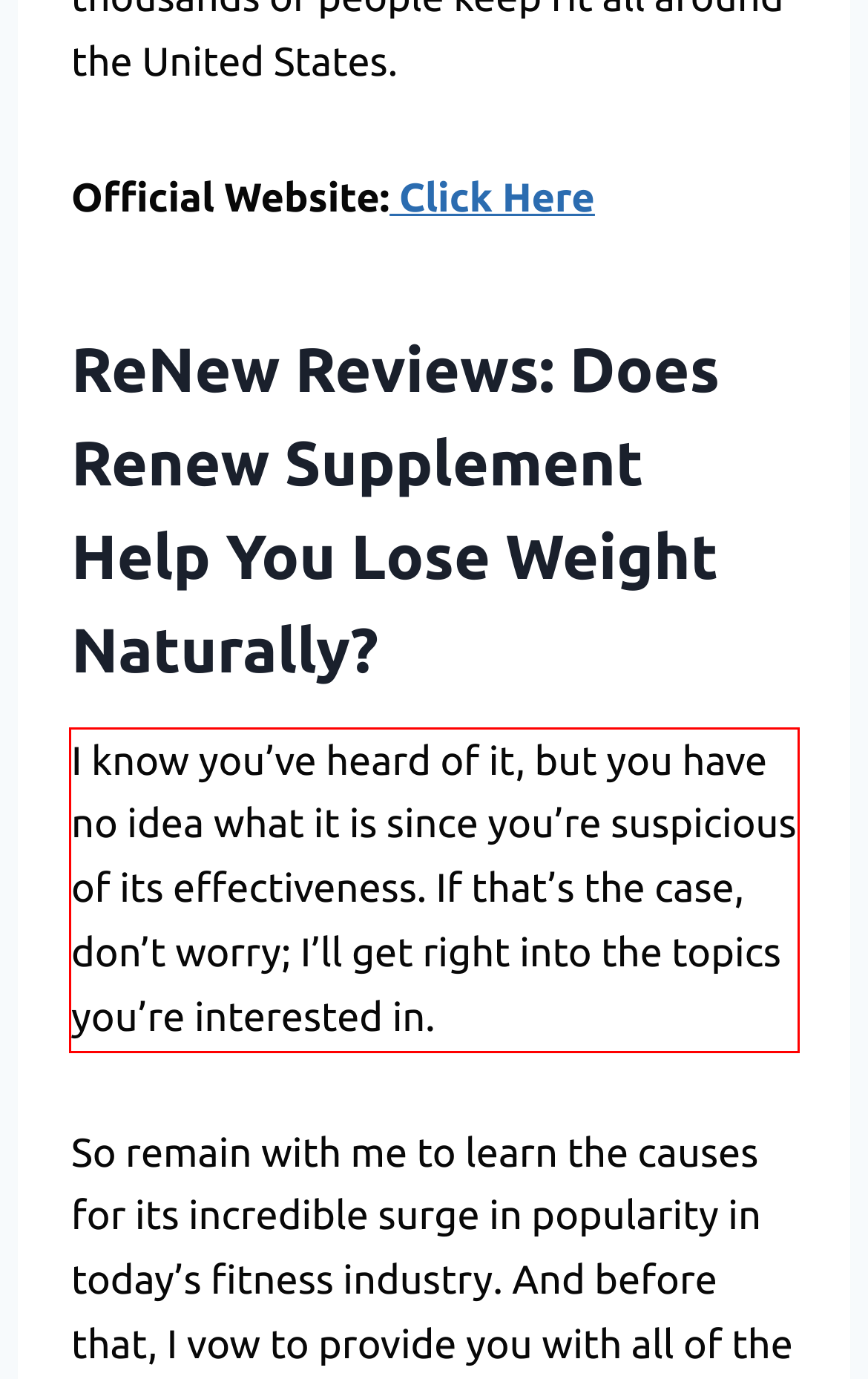Identify and extract the text within the red rectangle in the screenshot of the webpage.

I know you’ve heard of it, but you have no idea what it is since you’re suspicious of its effectiveness. If that’s the case, don’t worry; I’ll get right into the topics you’re interested in.